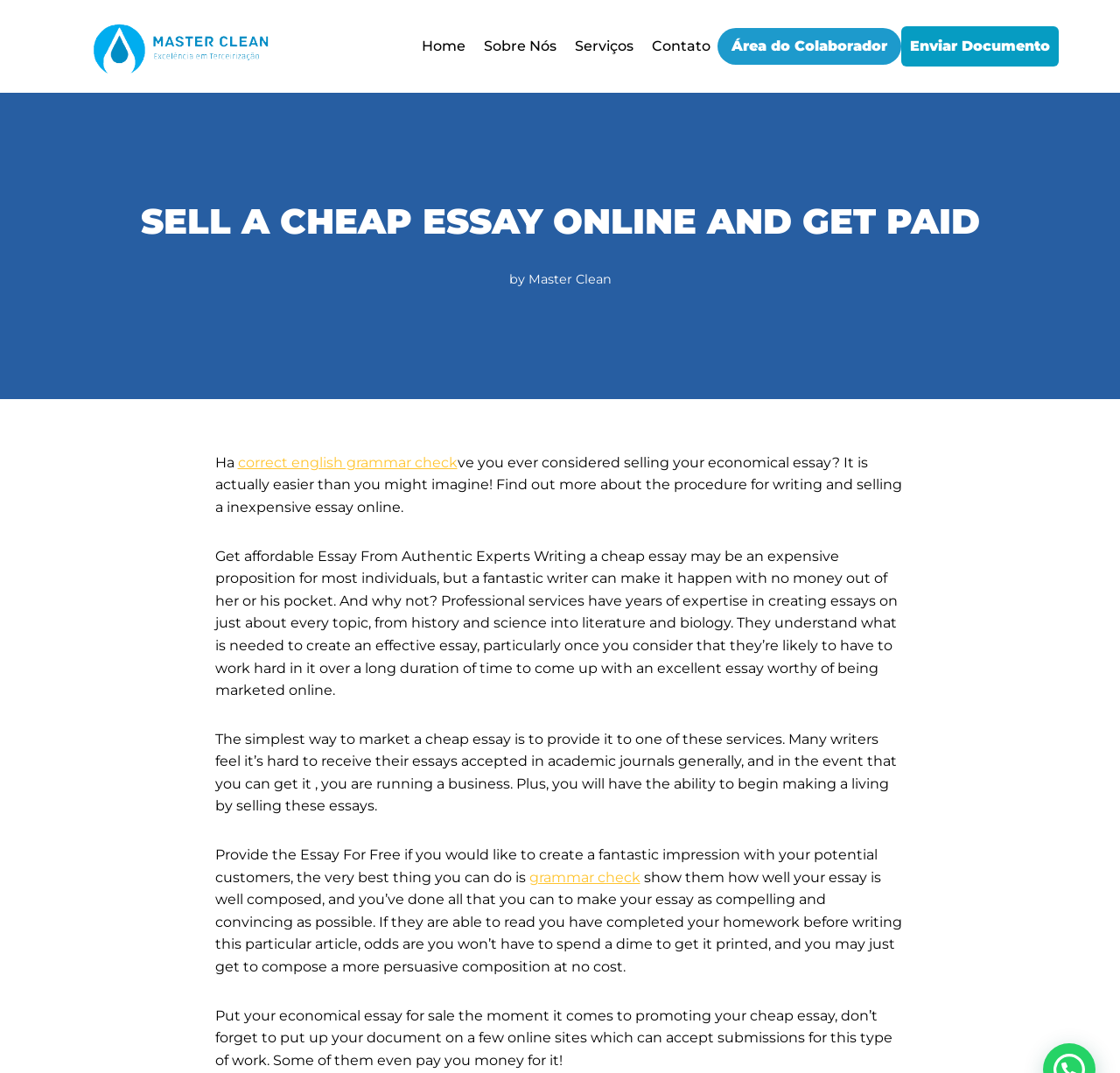Locate the bounding box of the UI element described by: "aria-label="Master Clean" title="Master Clean"" in the given webpage screenshot.

[0.055, 0.015, 0.273, 0.072]